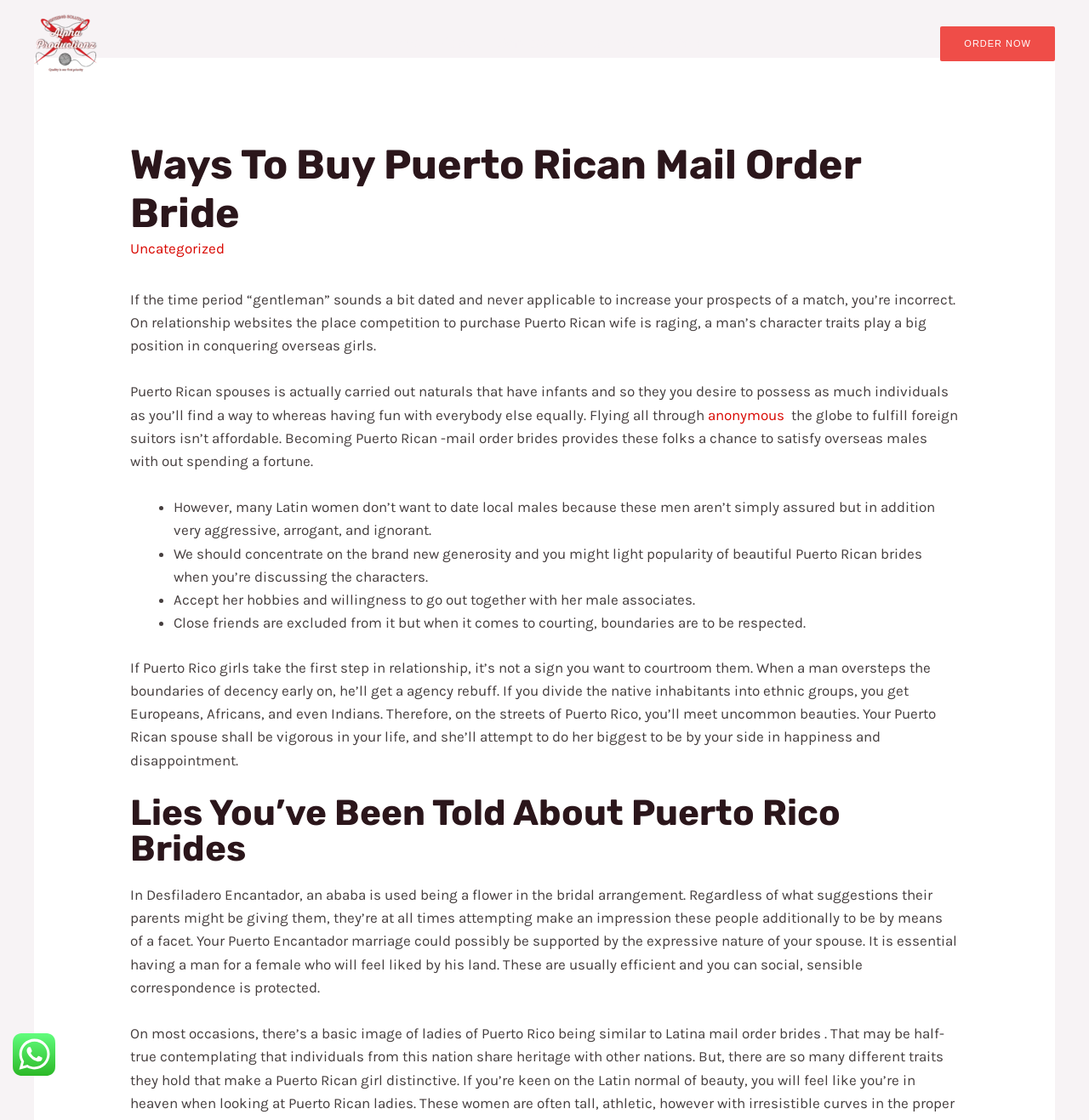Show the bounding box coordinates for the element that needs to be clicked to execute the following instruction: "View the 'Portfolio'". Provide the coordinates in the form of four float numbers between 0 and 1, i.e., [left, top, right, bottom].

[0.592, 0.033, 0.656, 0.045]